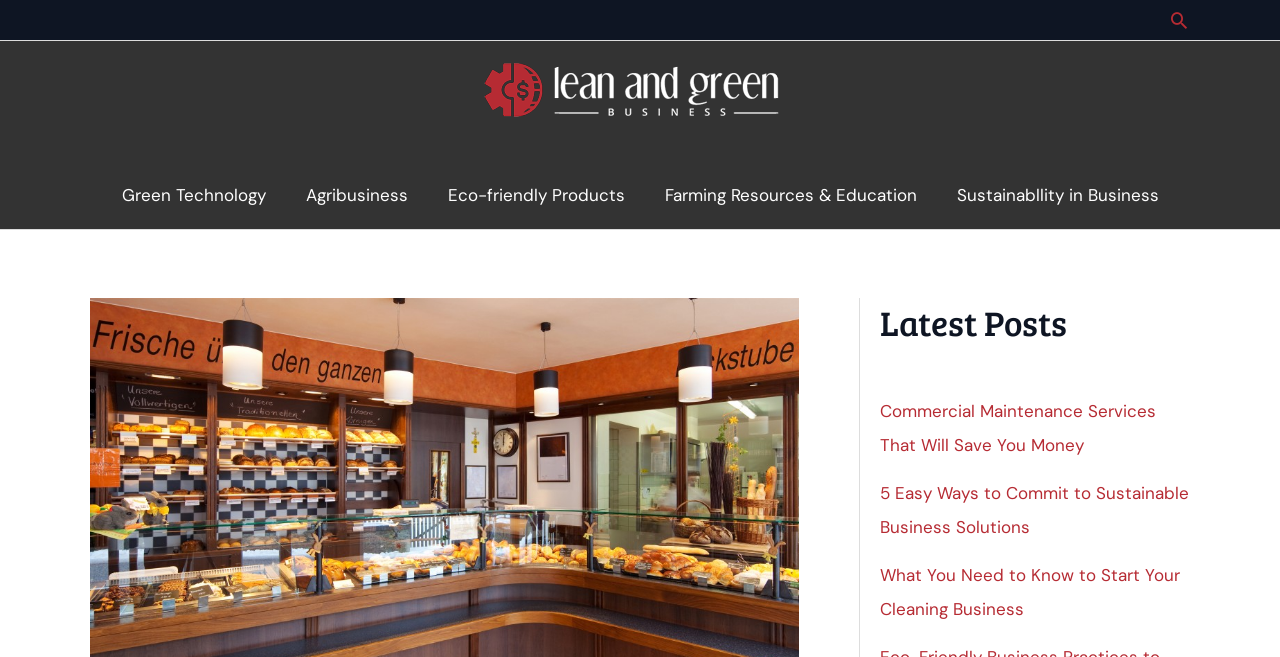Use a single word or phrase to answer the question: 
How many categories are in the site navigation?

5